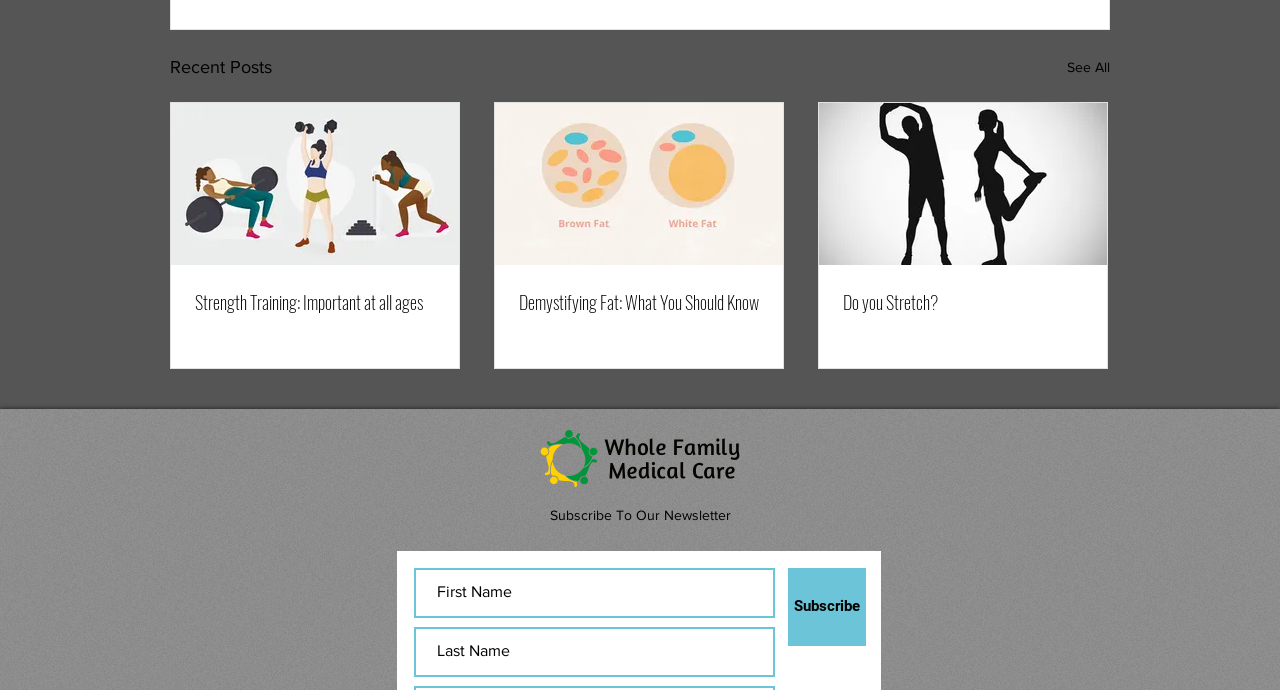Provide a thorough and detailed response to the question by examining the image: 
What is the topic of the first recent post?

I looked at the link text inside the first article element [406] and found the text 'Strength Training: Important at all ages'. This suggests that the topic of the first recent post is Strength Training.